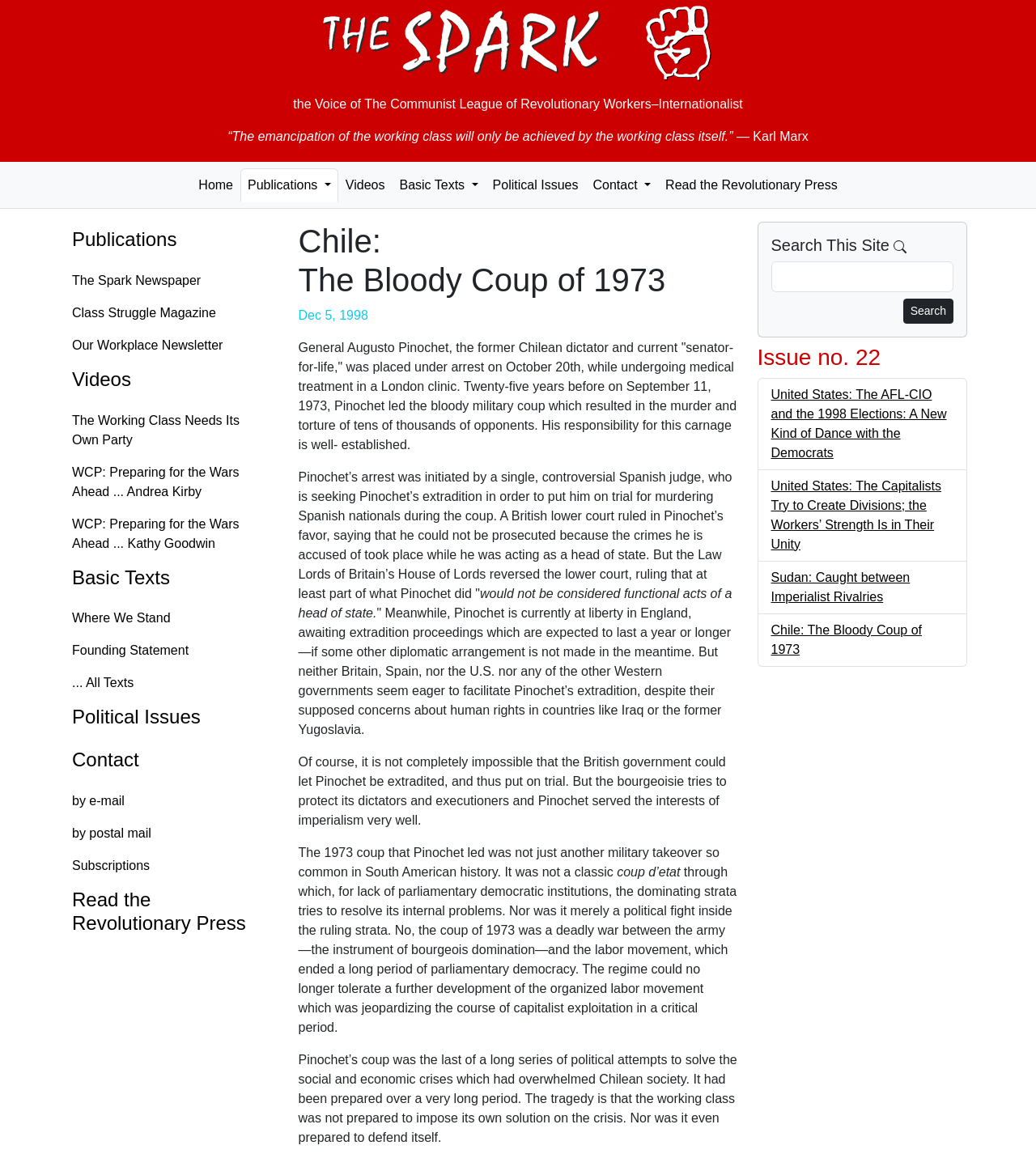Please predict the bounding box coordinates of the element's region where a click is necessary to complete the following instruction: "Search This Site". The coordinates should be represented by four float numbers between 0 and 1, i.e., [left, top, right, bottom].

[0.744, 0.204, 0.92, 0.221]